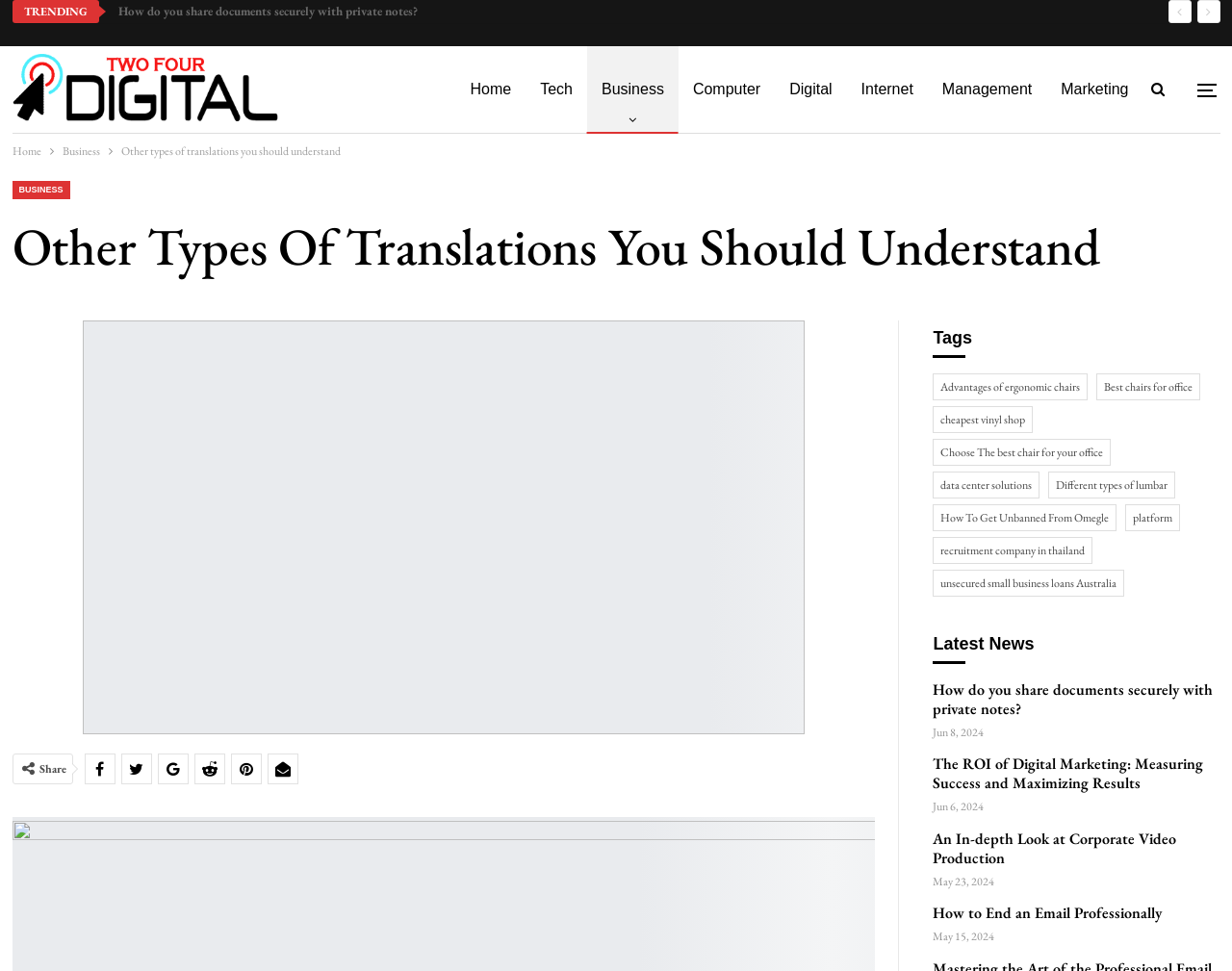Please locate the bounding box coordinates of the element that should be clicked to achieve the given instruction: "Click on the 'Home' button".

[0.37, 0.048, 0.427, 0.137]